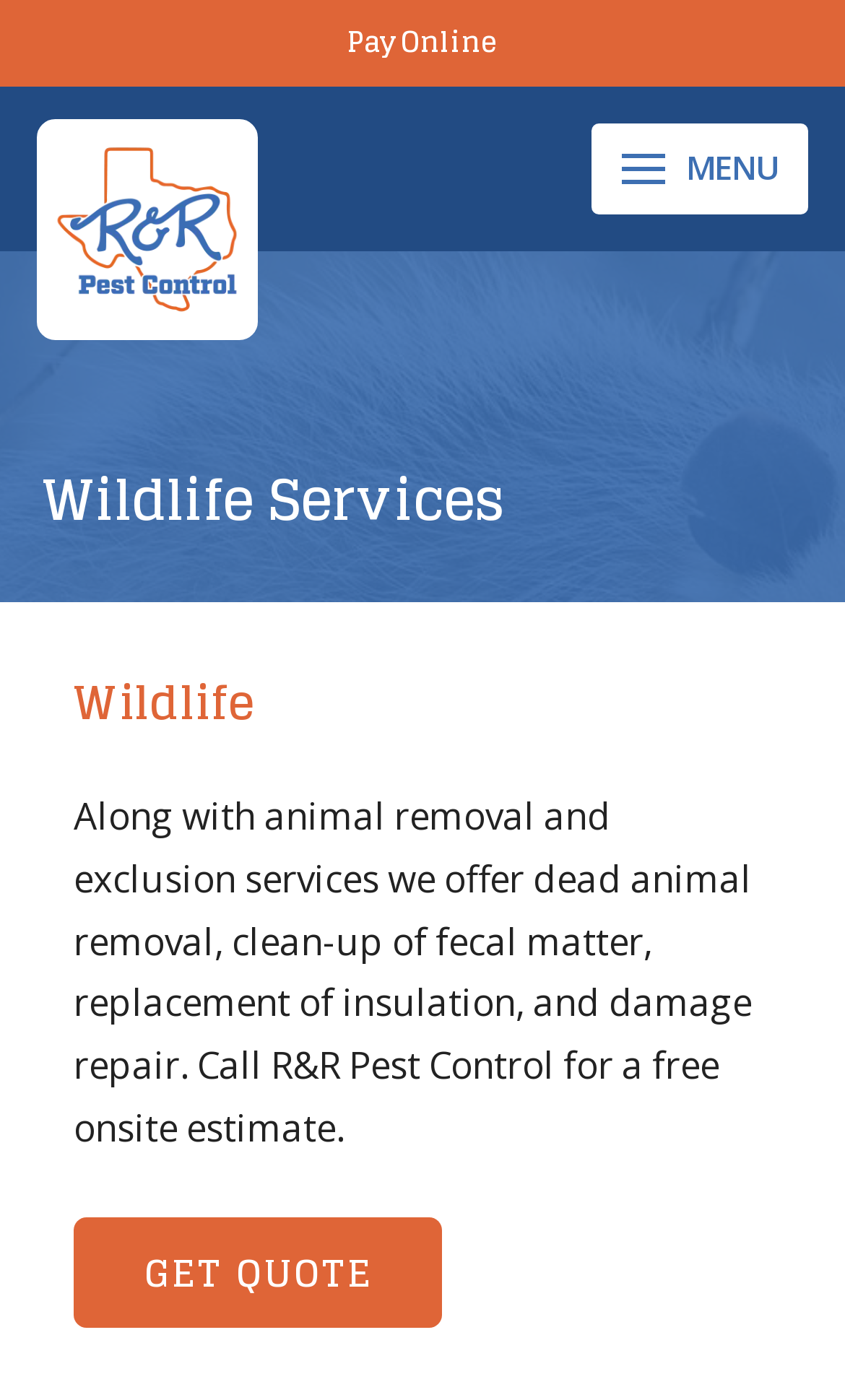What services does R&R Pest Control offer?
Please ensure your answer is as detailed and informative as possible.

Based on the webpage, R&R Pest Control offers various services including animal removal and exclusion, dead animal removal, clean-up of fecal matter, replacement of insulation, and damage repair.